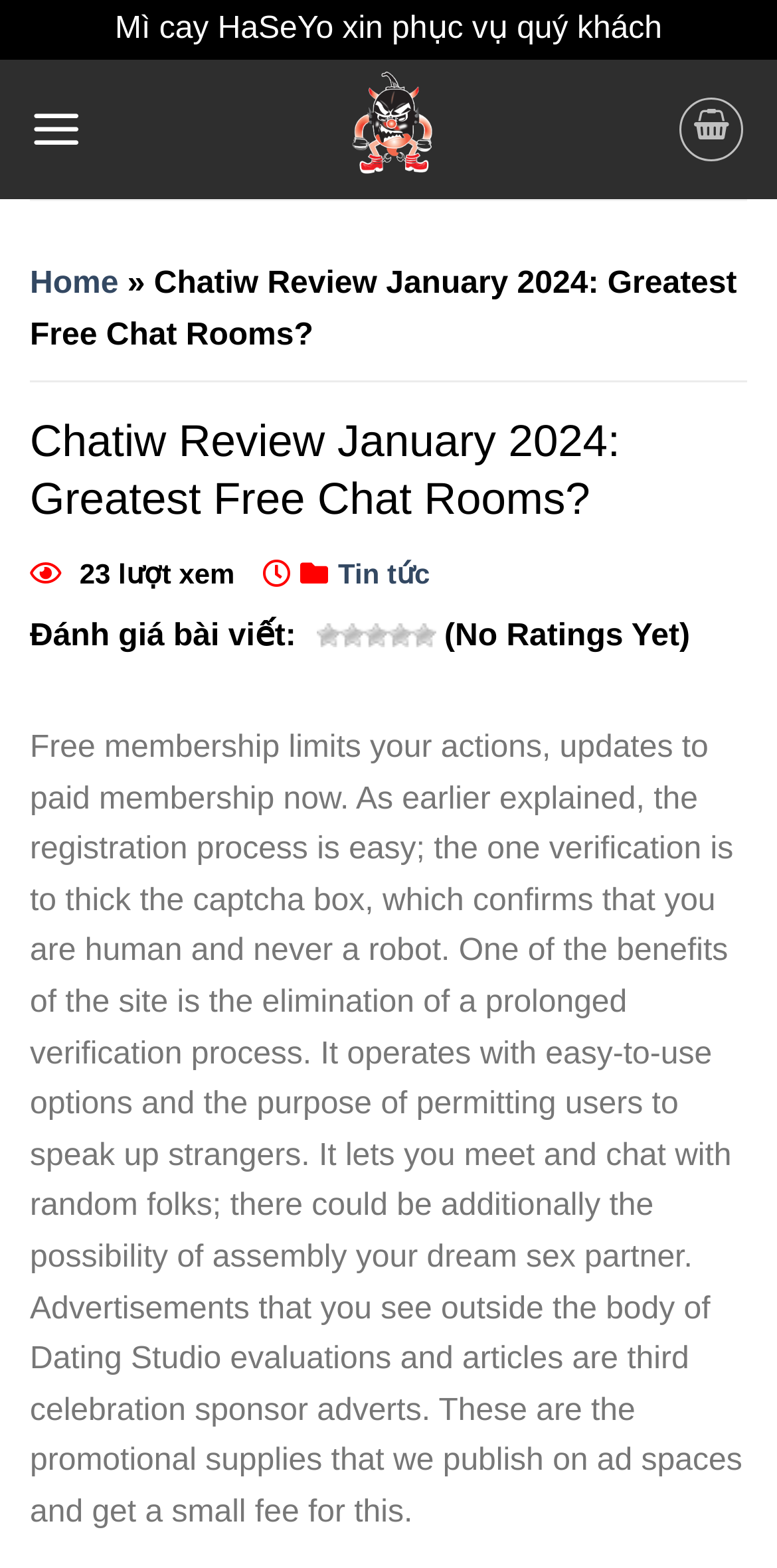Determine the bounding box coordinates of the clickable element necessary to fulfill the instruction: "Click the 'Mì Cay Haseyo' link". Provide the coordinates as four float numbers within the 0 to 1 range, i.e., [left, top, right, bottom].

[0.185, 0.038, 0.833, 0.127]